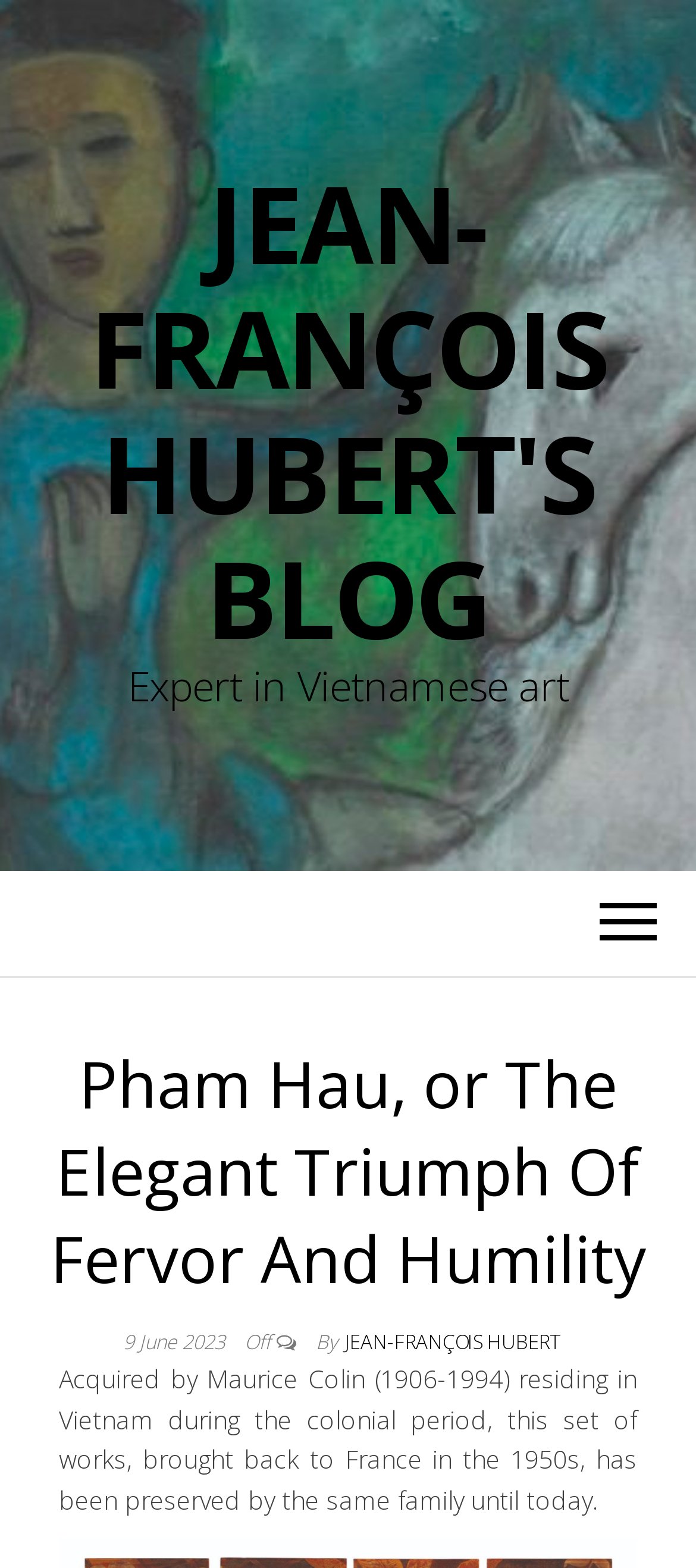When was the blog post published?
Please use the image to deliver a detailed and complete answer.

I found a StaticText element with the text '9 June 2023' which is likely to be the publication date of the blog post.